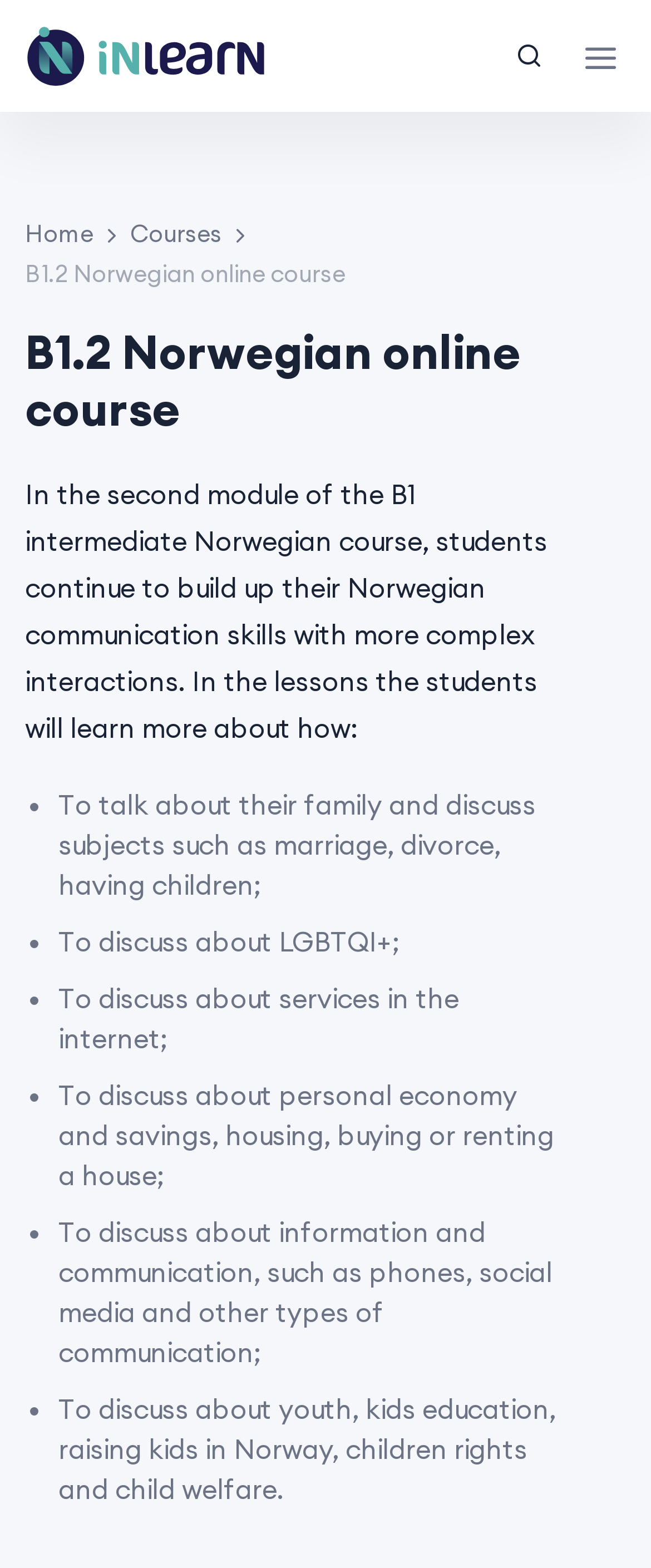What is the last topic discussed in the lessons of the second module?
Deliver a detailed and extensive answer to the question.

I read the last static text in the list, which describes the last topic discussed in the lessons, and found that it is about youth, kids education, raising kids in Norway, children rights and child welfare.